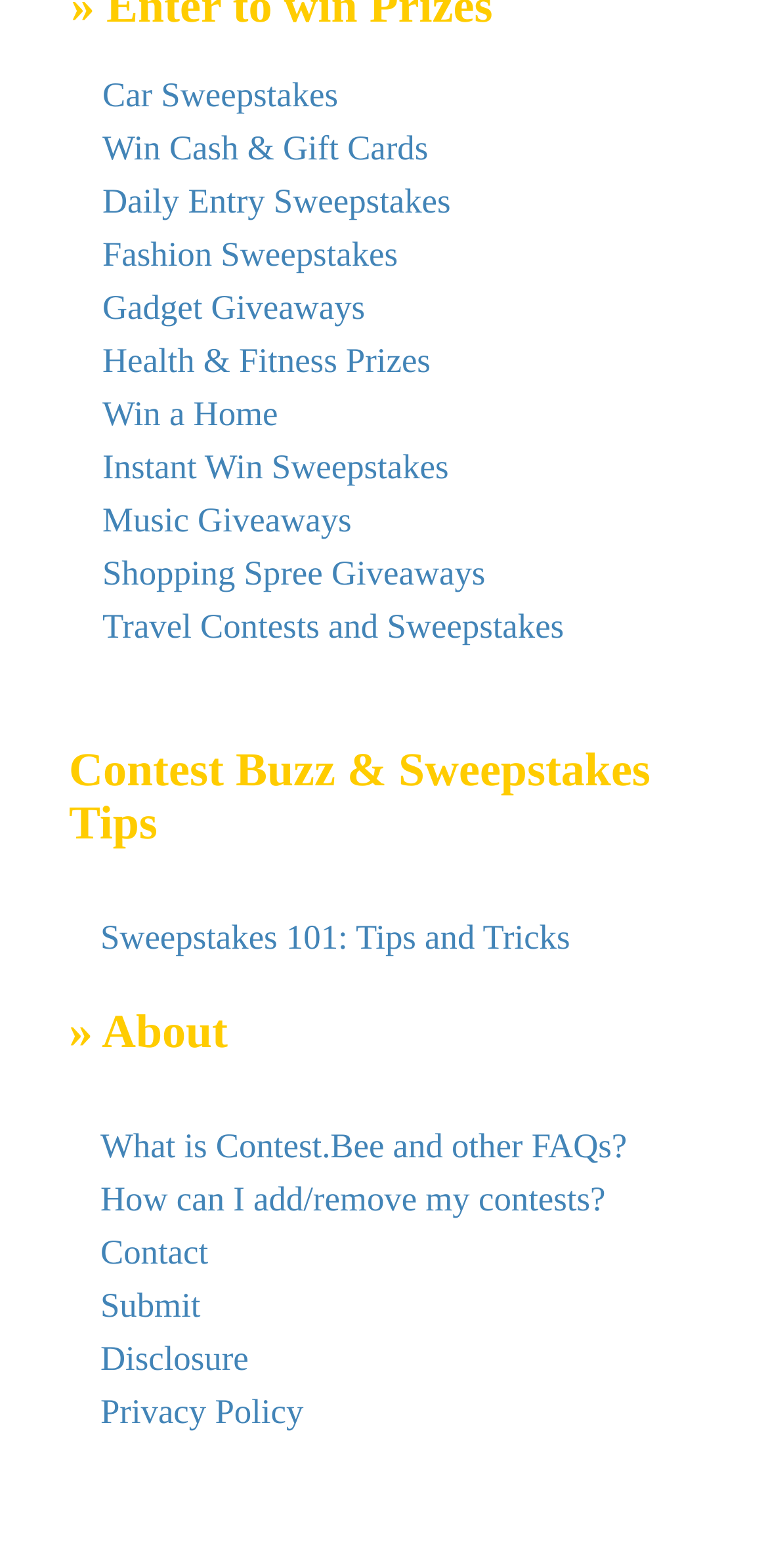Please provide the bounding box coordinates for the UI element as described: "Disclosure". The coordinates must be four floats between 0 and 1, represented as [left, top, right, bottom].

[0.131, 0.853, 0.324, 0.878]